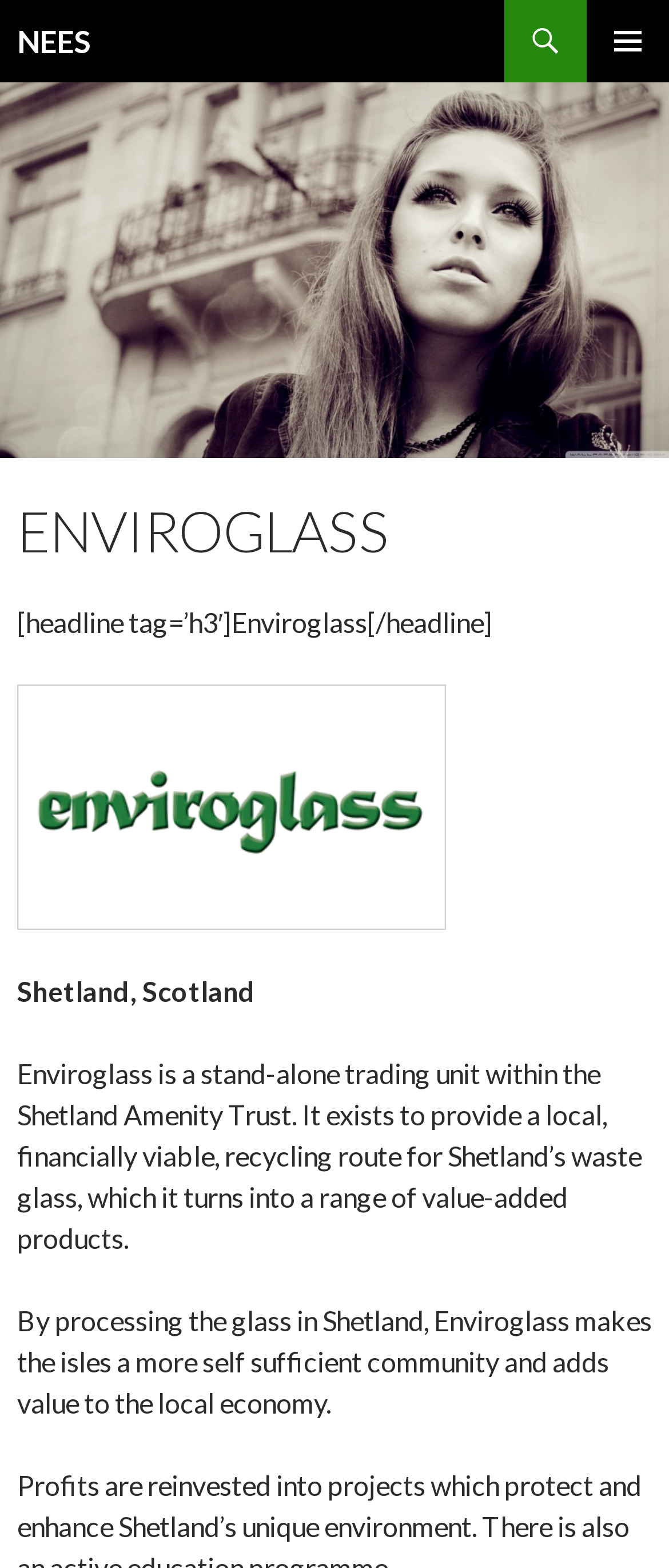Using the element description: "NEES", determine the bounding box coordinates. The coordinates should be in the format [left, top, right, bottom], with values between 0 and 1.

[0.026, 0.0, 0.136, 0.053]